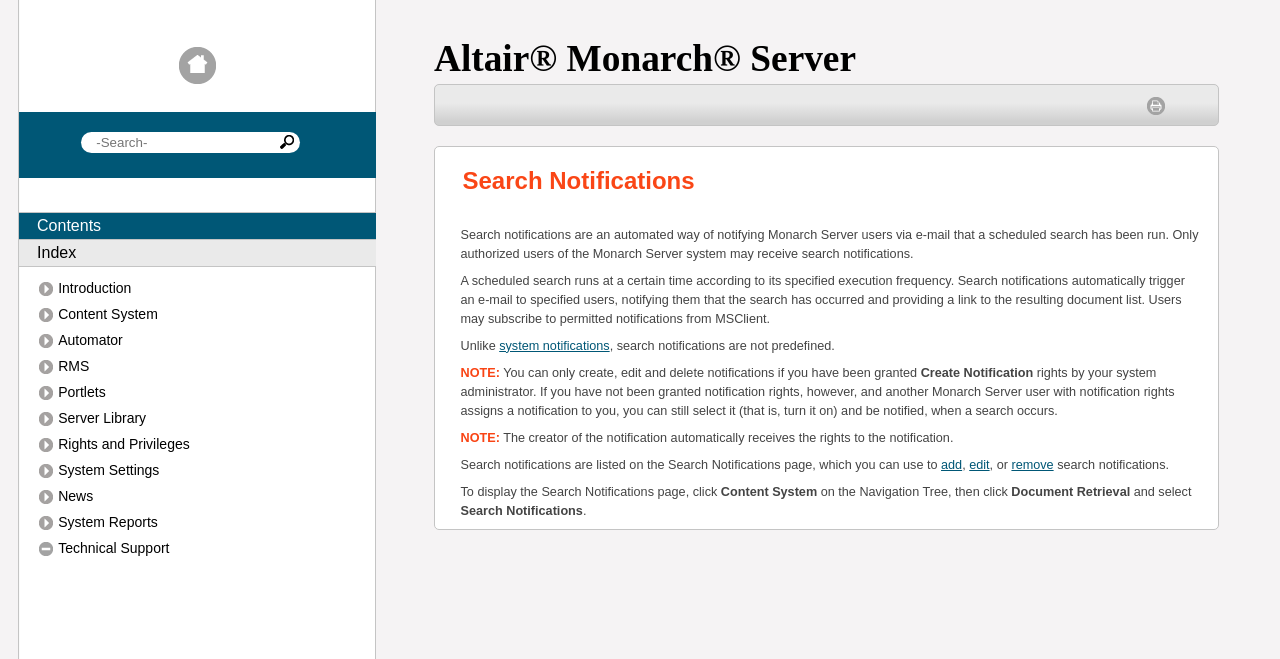Provide the bounding box coordinates of the area you need to click to execute the following instruction: "Click on Introduction".

[0.031, 0.425, 0.278, 0.455]